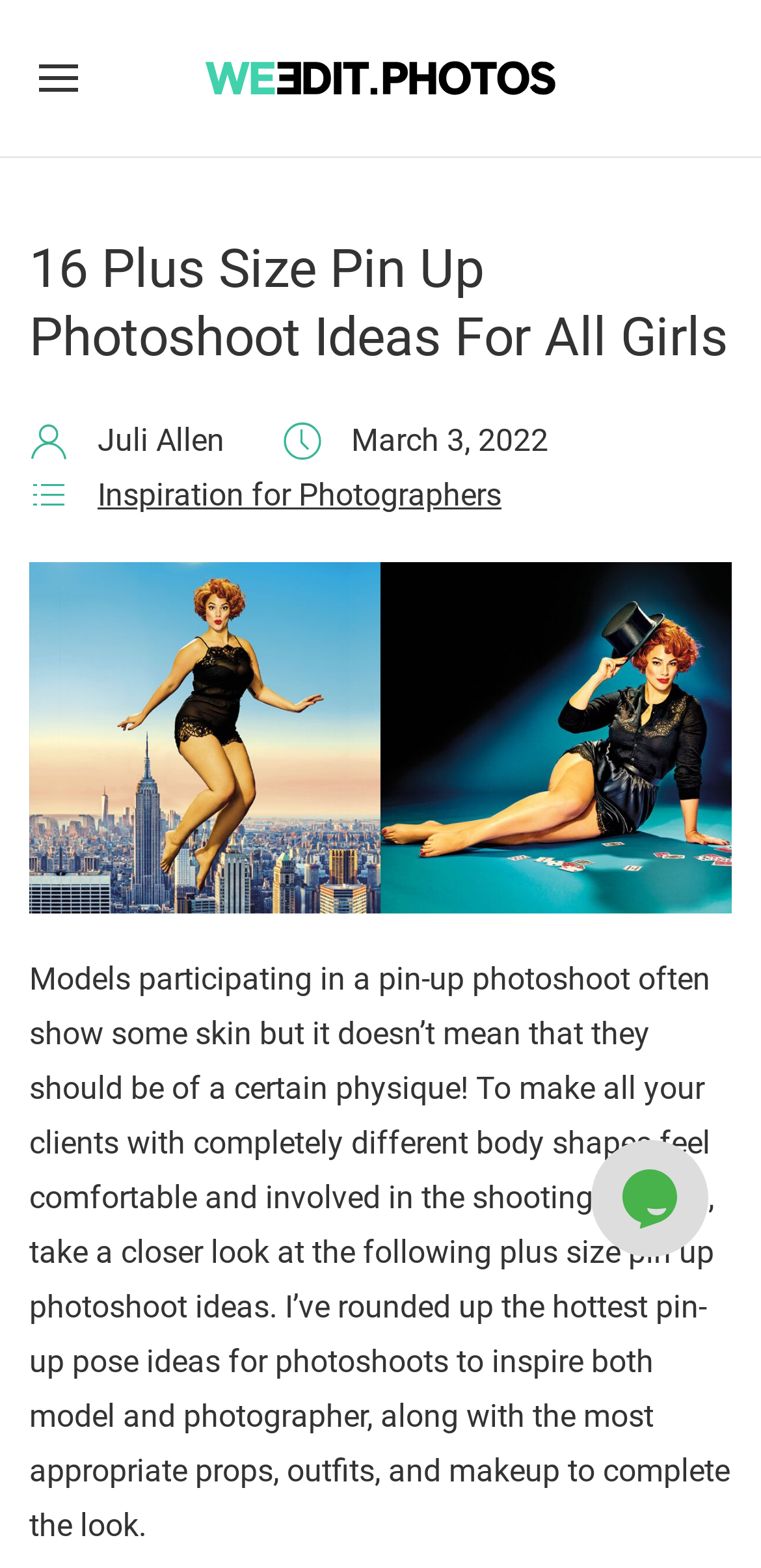Respond to the following question with a brief word or phrase:
What is the topic of the article?

Plus size pin up photoshoot ideas